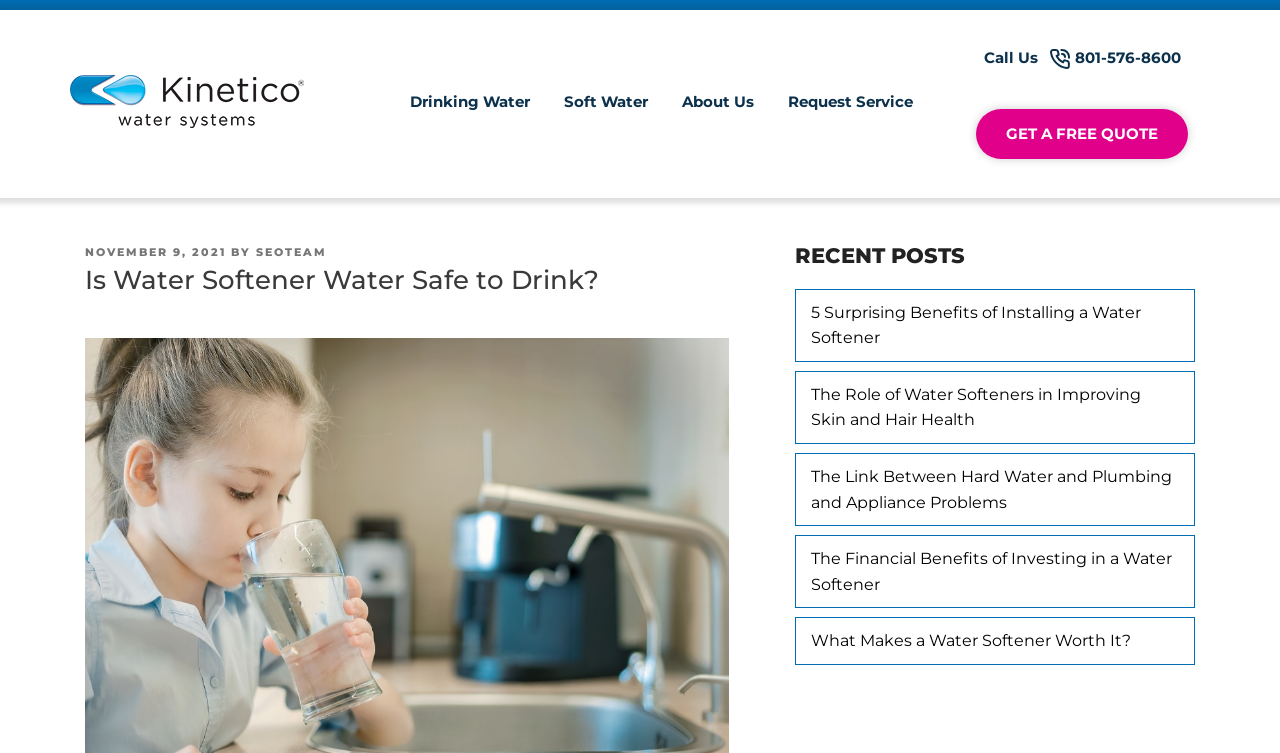Identify the bounding box coordinates of the area you need to click to perform the following instruction: "Learn about 'The Role of Water Softeners in Improving Skin and Hair Health'".

[0.621, 0.493, 0.934, 0.59]